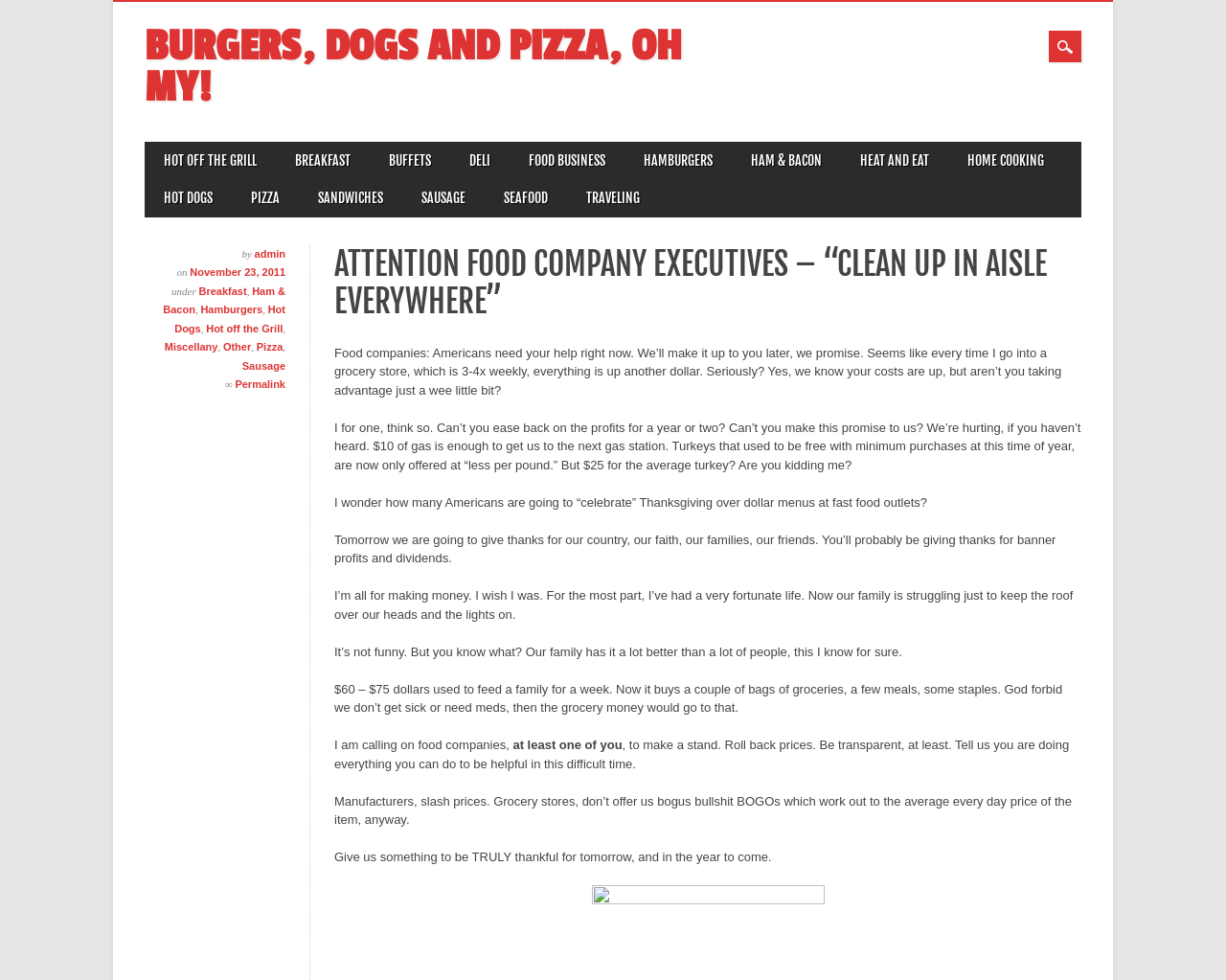Respond with a single word or phrase to the following question: What is the author asking food companies to do?

Roll back prices